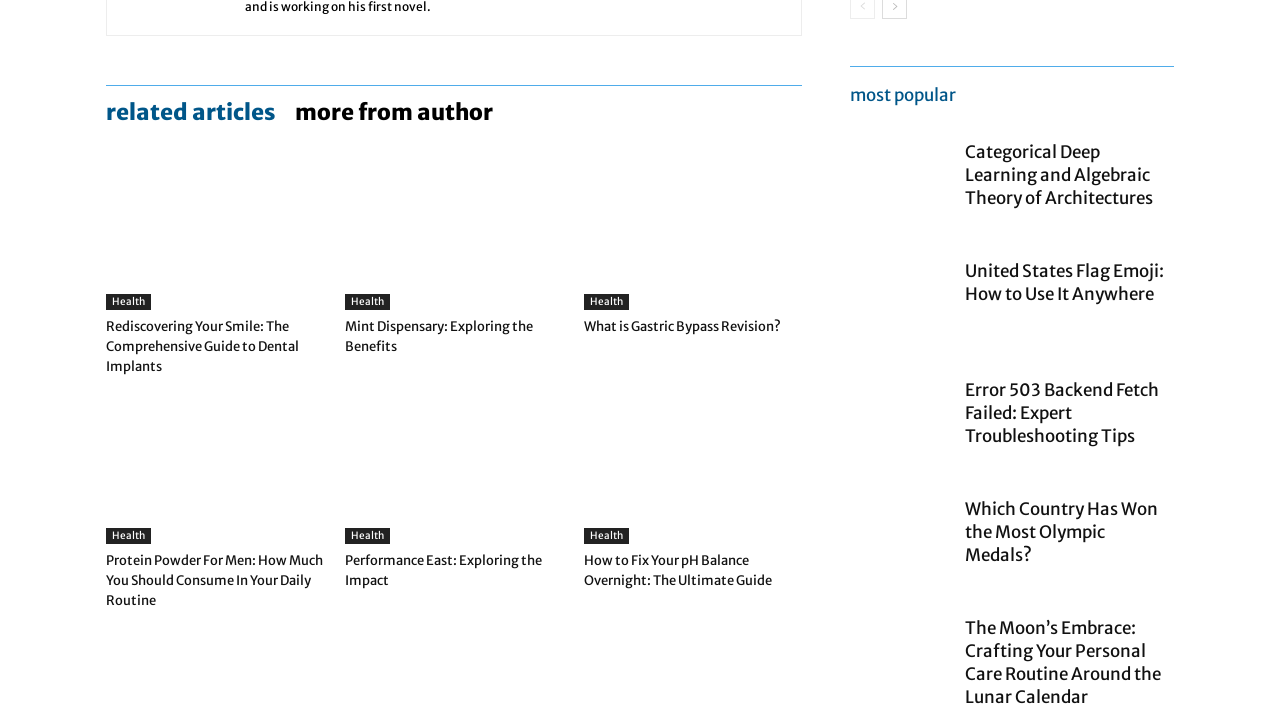Please find the bounding box coordinates of the element's region to be clicked to carry out this instruction: "Read the description of NewAir 24” Wine and Beverage Refrigerator and Cooler, 18 Bottle and 60 Can Capacity, Built-in Dual Zone Fridge in Black Stainless Steel with French Doors".

None